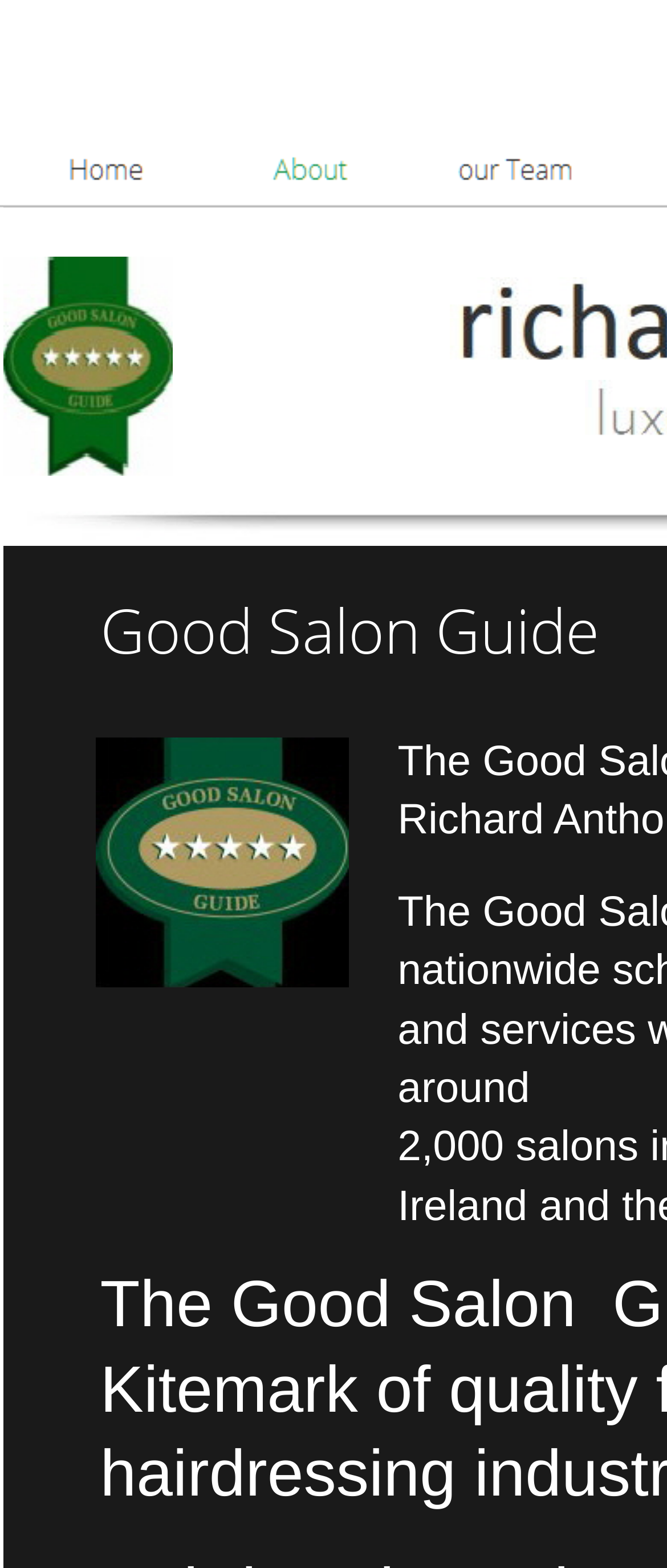Identify the bounding box of the HTML element described here: "title="our Team"". Provide the coordinates as four float numbers between 0 and 1: [left, top, right, bottom].

[0.619, 0.0, 0.927, 0.131]